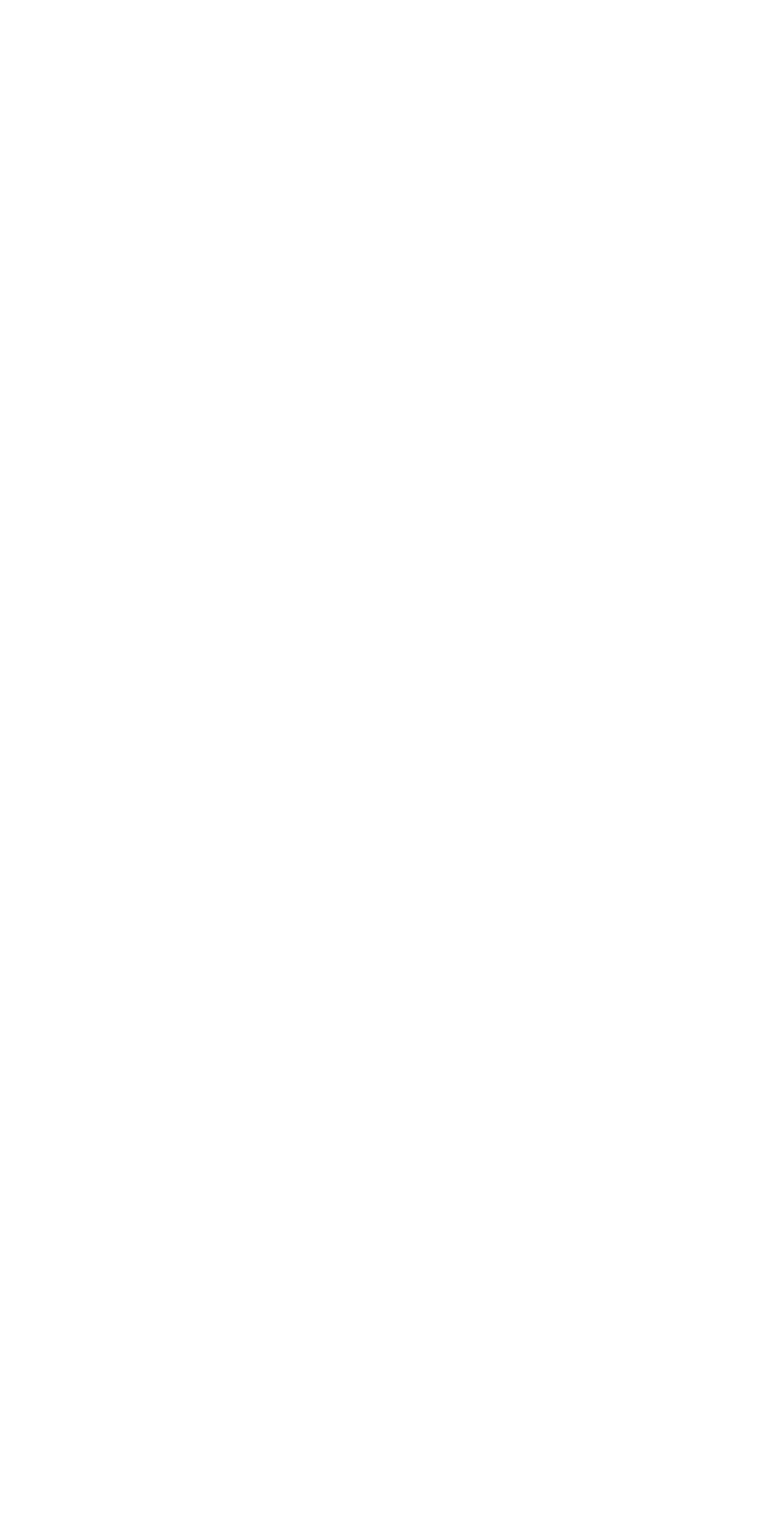What is the second type of bite listed?
Look at the image and respond with a one-word or short-phrase answer.

Underbites